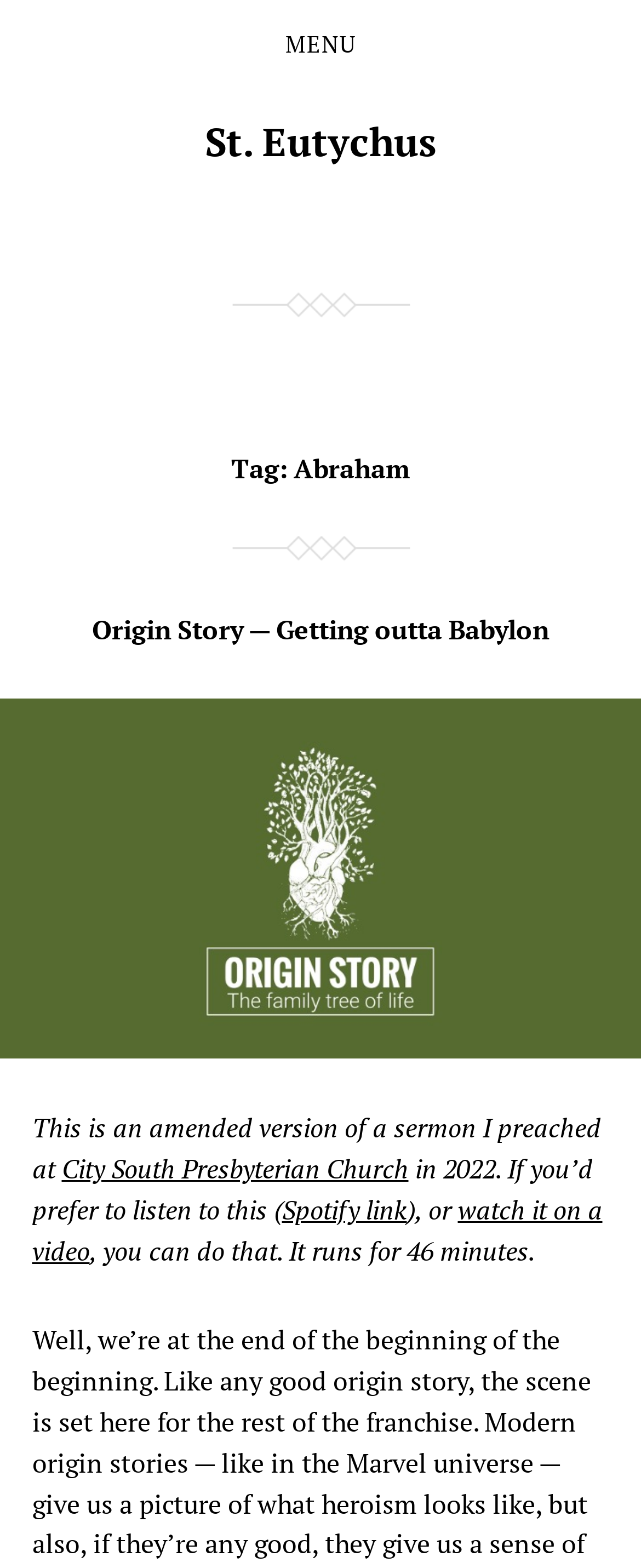Determine the bounding box of the UI element mentioned here: "Menu". The coordinates must be in the format [left, top, right, bottom] with values ranging from 0 to 1.

[0.445, 0.021, 0.555, 0.036]